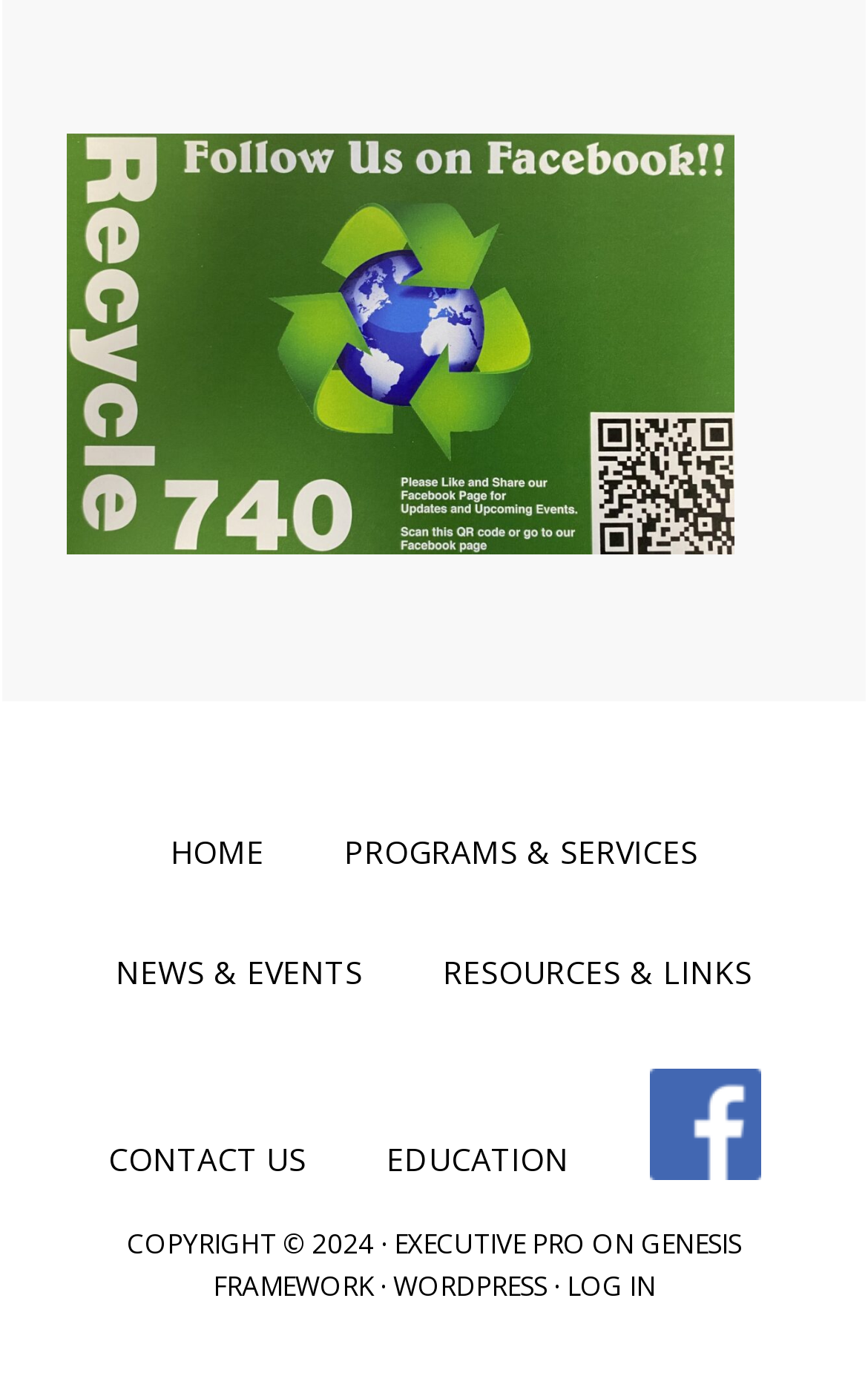Please identify the bounding box coordinates of the element's region that needs to be clicked to fulfill the following instruction: "view programs and services". The bounding box coordinates should consist of four float numbers between 0 and 1, i.e., [left, top, right, bottom].

[0.396, 0.594, 0.804, 0.624]